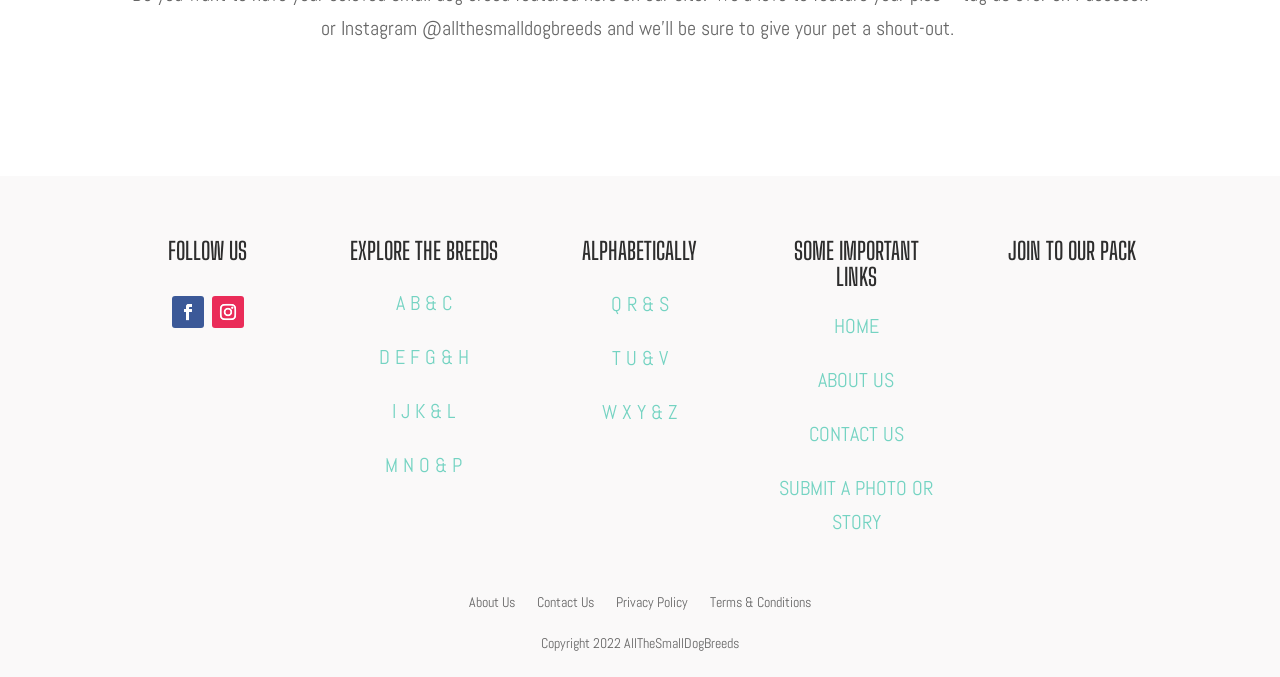Locate the bounding box coordinates of the element you need to click to accomplish the task described by this instruction: "Follow us on social media".

[0.134, 0.437, 0.159, 0.484]